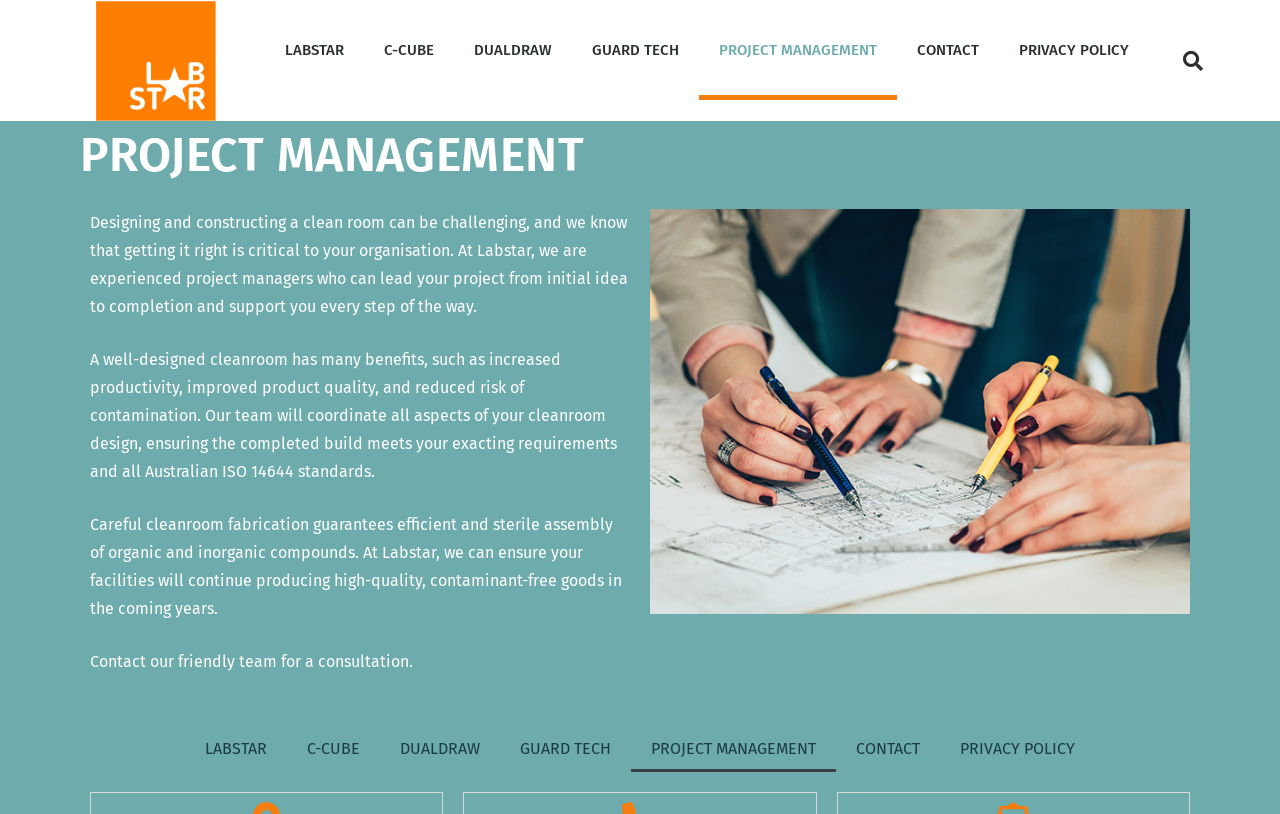Respond with a single word or short phrase to the following question: 
What is the recommended action for those interested in cleanroom design?

Contact the friendly team for a consultation